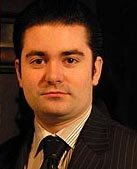Offer a meticulous description of the image.

This image portrays Martin Jonsson, a Swedish artist known for his surrealistic paintings that often feature clouds and human figures. Dressed in a formal suit, his expression conveys a sense of contemplation, reflecting the depth of thought that goes into his artwork. The background hints at his artistic environment, which aligns with his exploration of mystical themes and emotions. Jonsson's unique approach to art, where he paints clouds as more than mere natural phenomena, invites viewers to delve into the emotional and narrative layers of his creations. His works embody a mystical atmosphere, promoting a dialogue between the viewer and the intricacies of human experience.